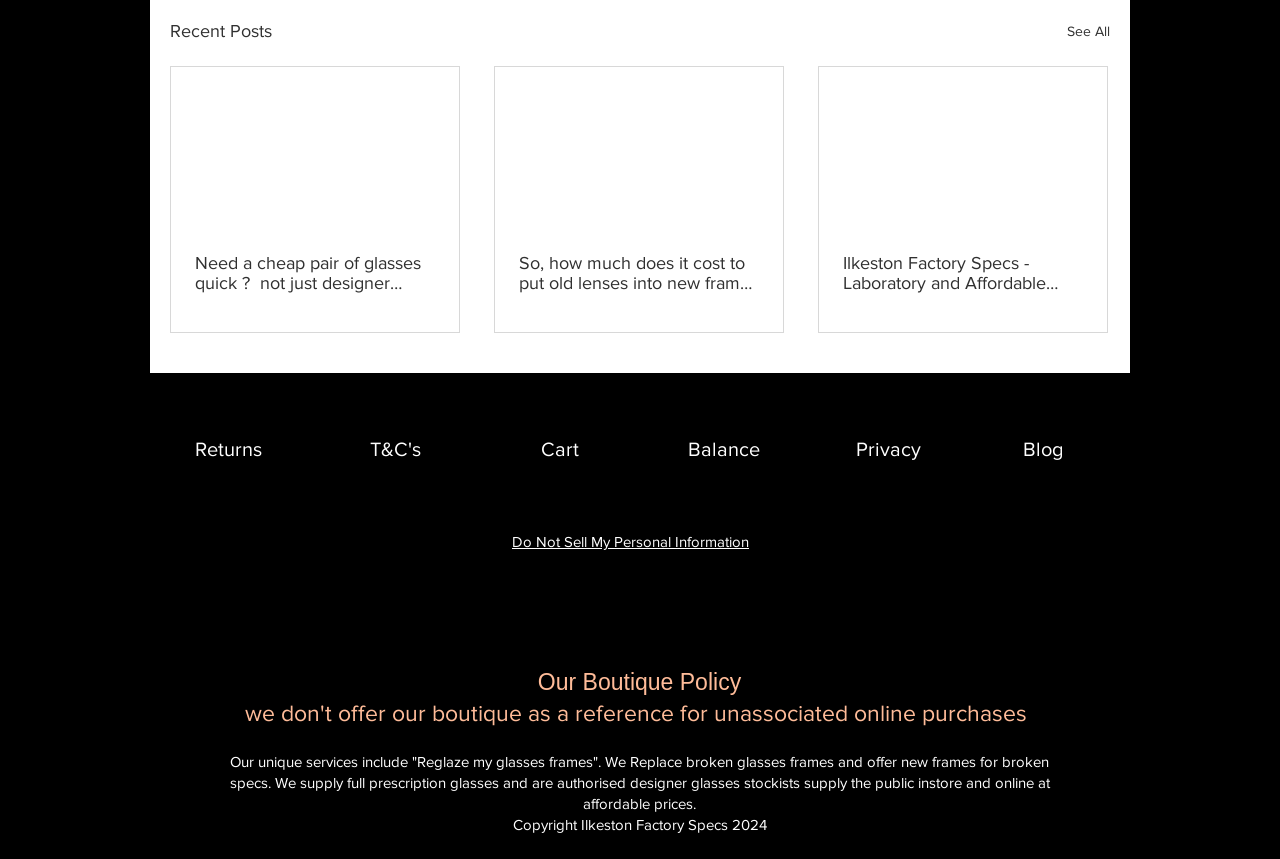Determine the bounding box coordinates of the clickable element to complete this instruction: "View recent posts". Provide the coordinates in the format of four float numbers between 0 and 1, [left, top, right, bottom].

[0.133, 0.02, 0.212, 0.054]